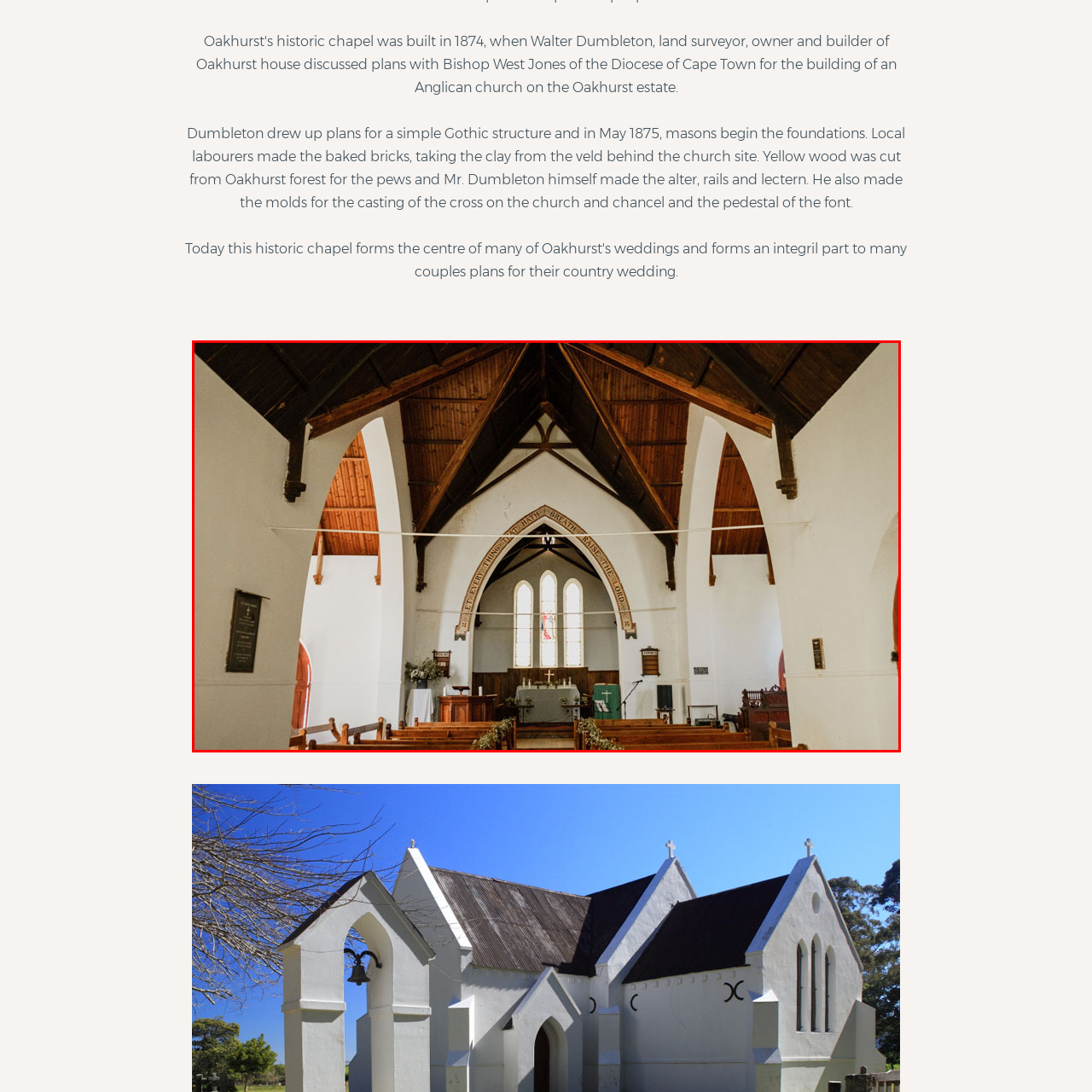Direct your attention to the section marked by the red bounding box and construct a detailed answer to the following question based on the image: What material is the vaulted ceiling made of?

The caption describes the high vaulted ceiling as being made of rich wood, which implies that the ceiling is constructed from a type of wood that is valued for its aesthetic appeal and durability.